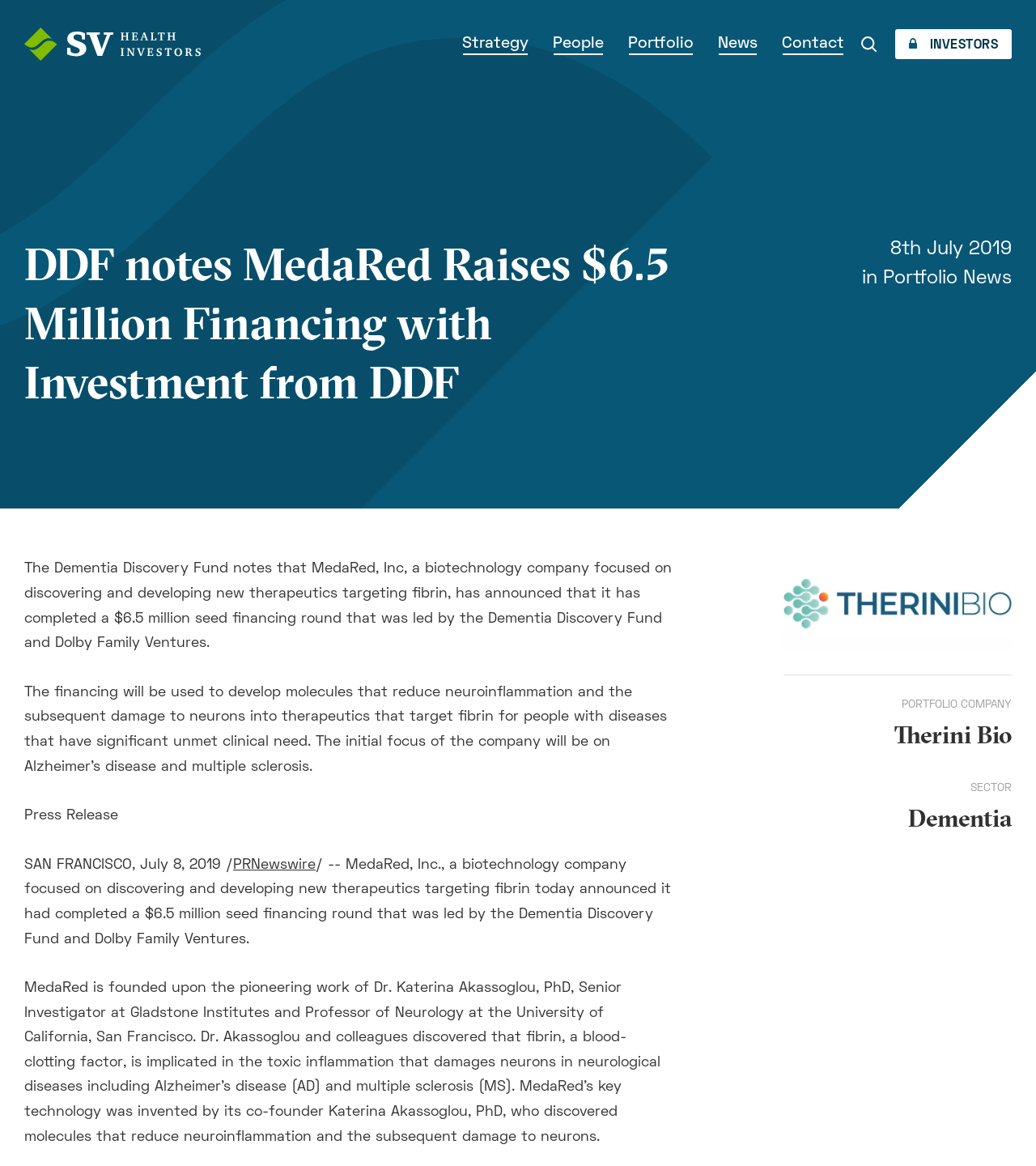Show the bounding box coordinates for the element that needs to be clicked to execute the following instruction: "View Therapeutics". Provide the coordinates in the form of four float numbers between 0 and 1, i.e., [left, top, right, bottom].

[0.356, 0.061, 0.522, 0.088]